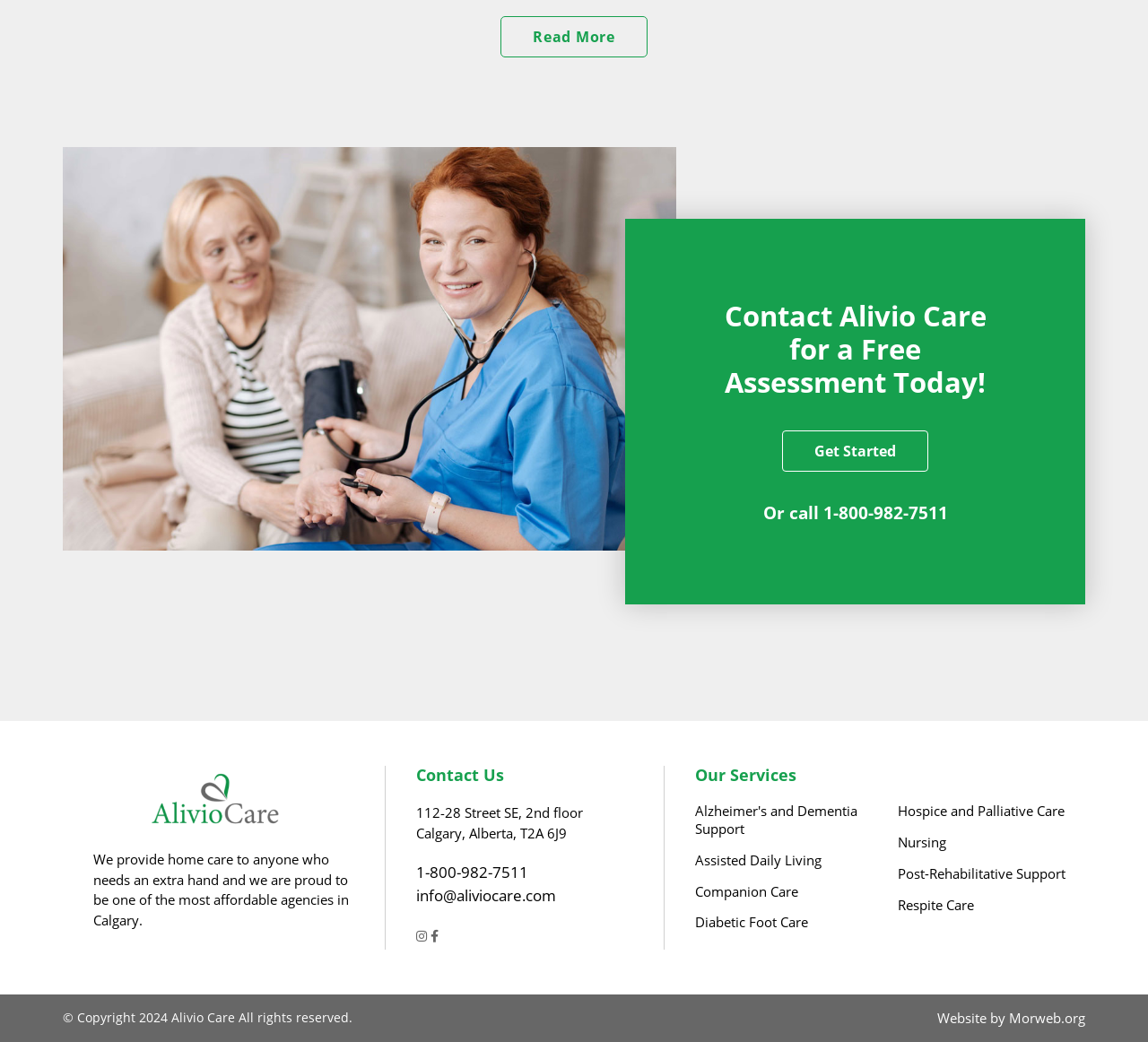What services does Alivio Care provide?
Based on the image, answer the question with as much detail as possible.

I found a list of services under the heading 'Our Services', including Alzheimer's and Dementia Support, Assisted Daily Living, Companion Care, and more.